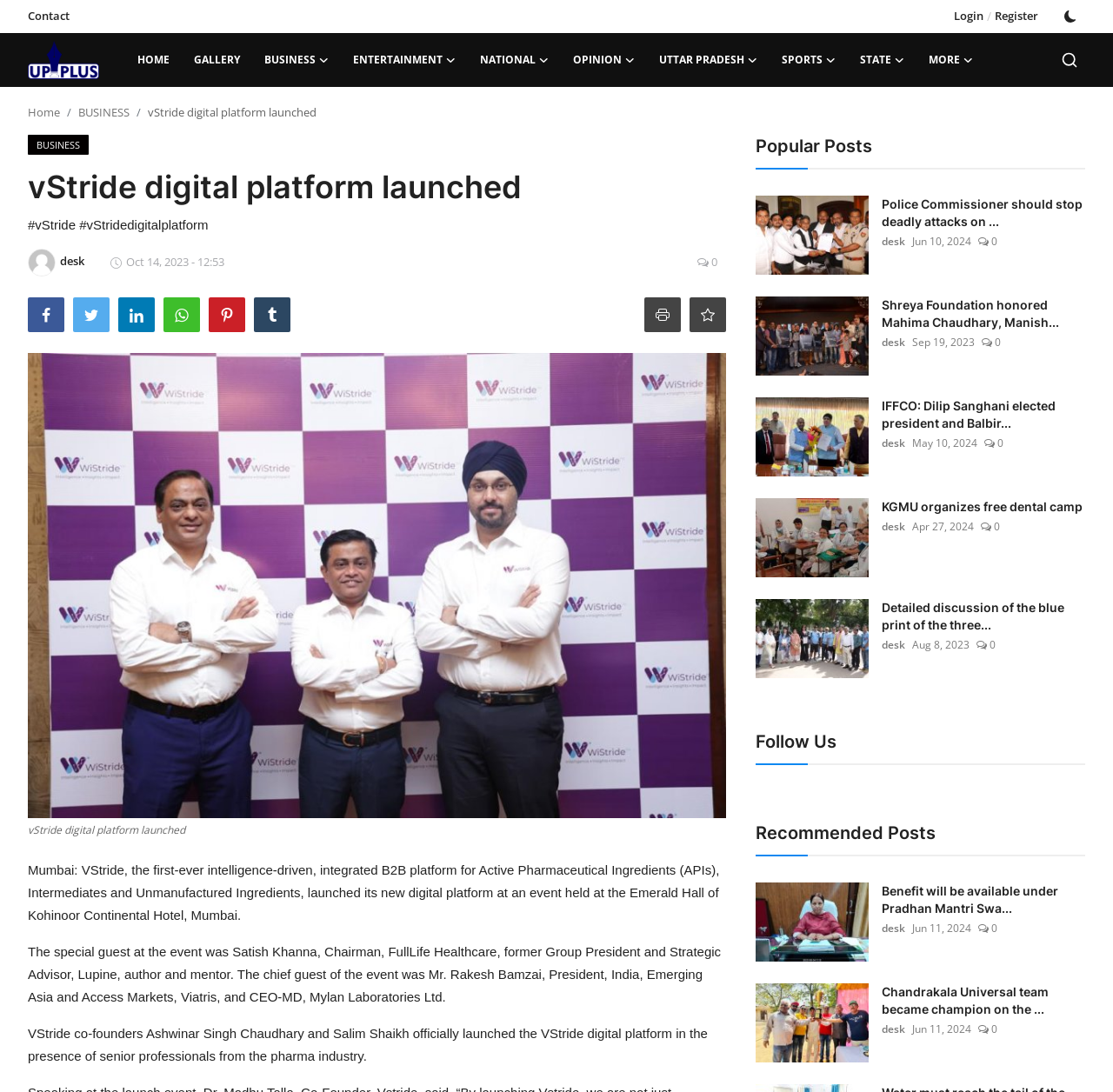Provide your answer in a single word or phrase: 
What is the name of the digital platform launched?

vStride